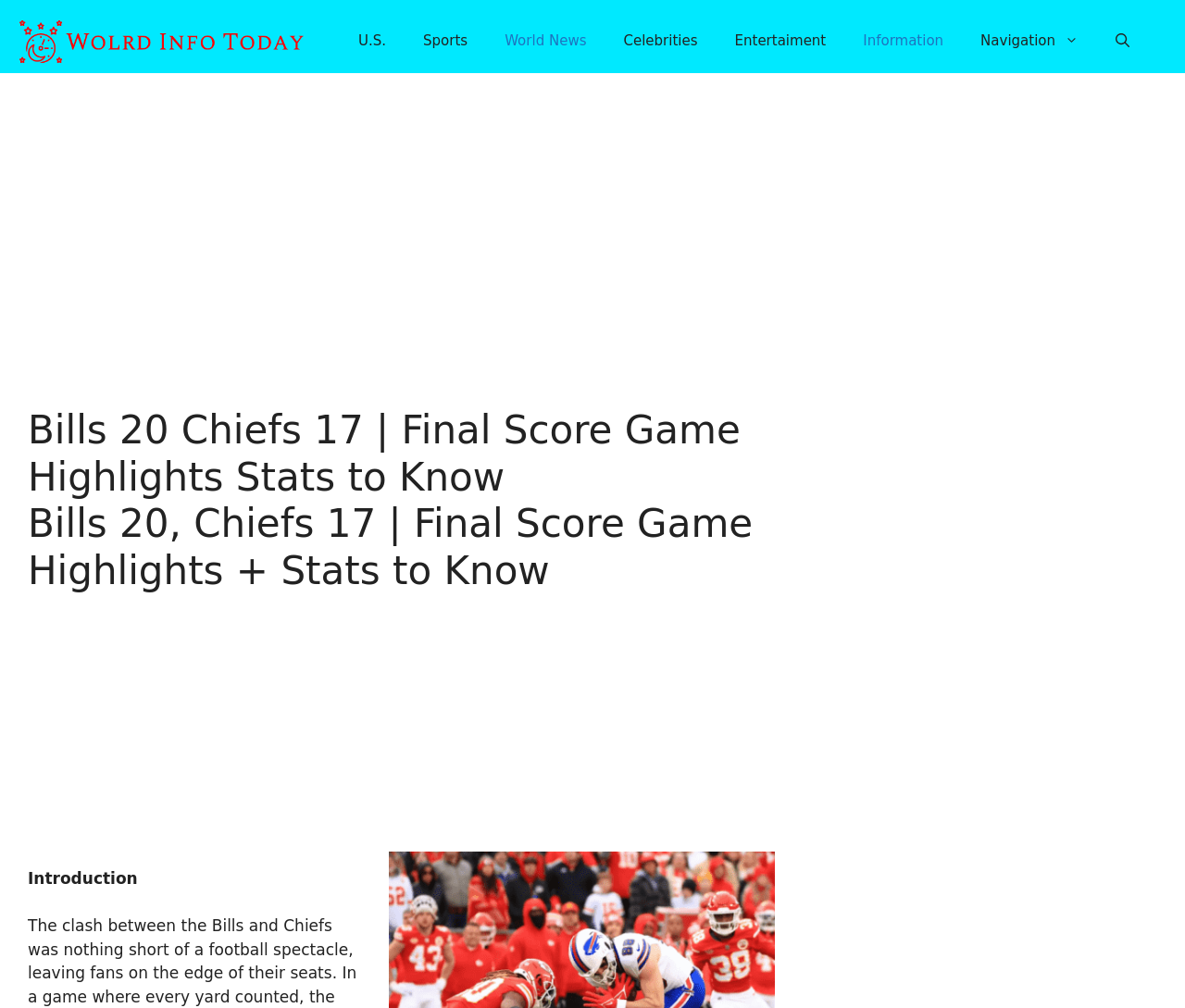Please extract the primary headline from the webpage.

Bills 20 Chiefs 17 | Final Score Game Highlights Stats to Know